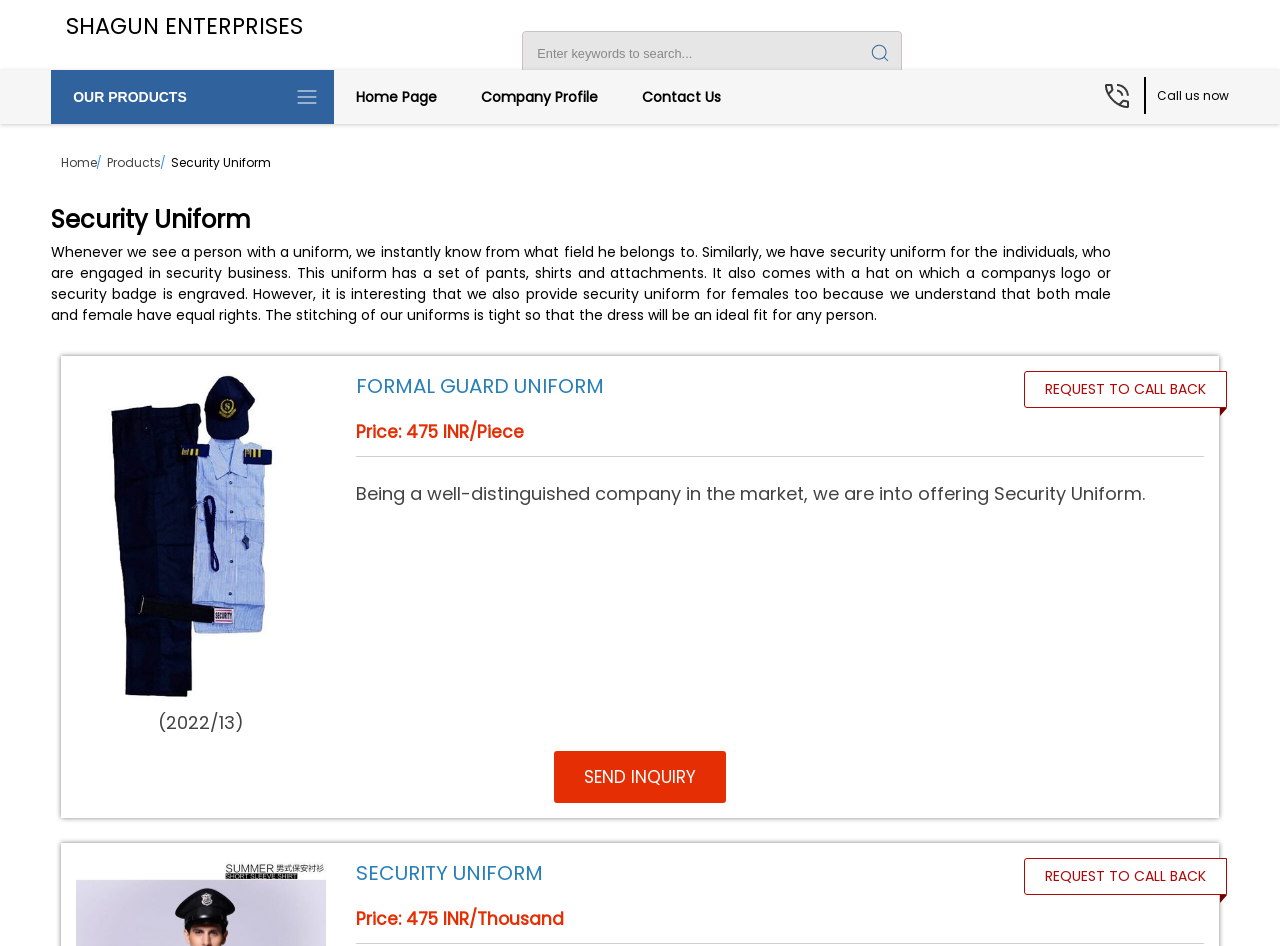Given the description: "Home", determine the bounding box coordinates of the UI element. The coordinates should be formatted as four float numbers between 0 and 1, [left, top, right, bottom].

[0.048, 0.163, 0.076, 0.181]